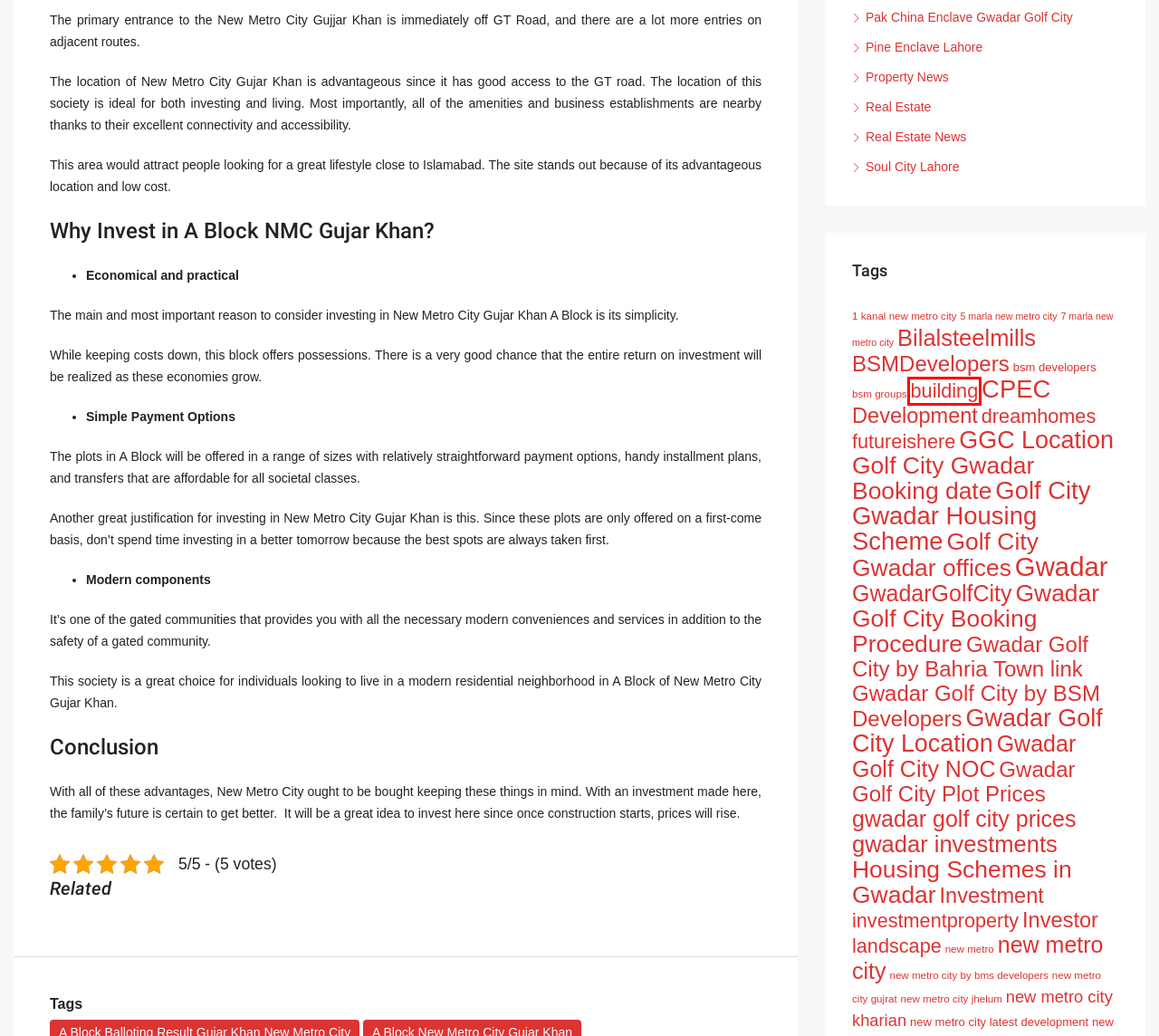Assess the screenshot of a webpage with a red bounding box and determine which webpage description most accurately matches the new page after clicking the element within the red box. Here are the options:
A. 7 marla new metro city Archives - Globe Estate & Builders
B. Gwadar Golf City by BSM Developers Archives - Globe Estate & Builders
C. BSMDevelopers Archives - Globe Estate & Builders
D. new metro city kharian Archives - Globe Estate & Builders
E. CPEC Archives - Globe Estate & Builders
F. GwadarGolfCity Archives - Globe Estate & Builders
G. new metro city jhelum Archives - Globe Estate & Builders
H. building Archives - Globe Estate & Builders

H